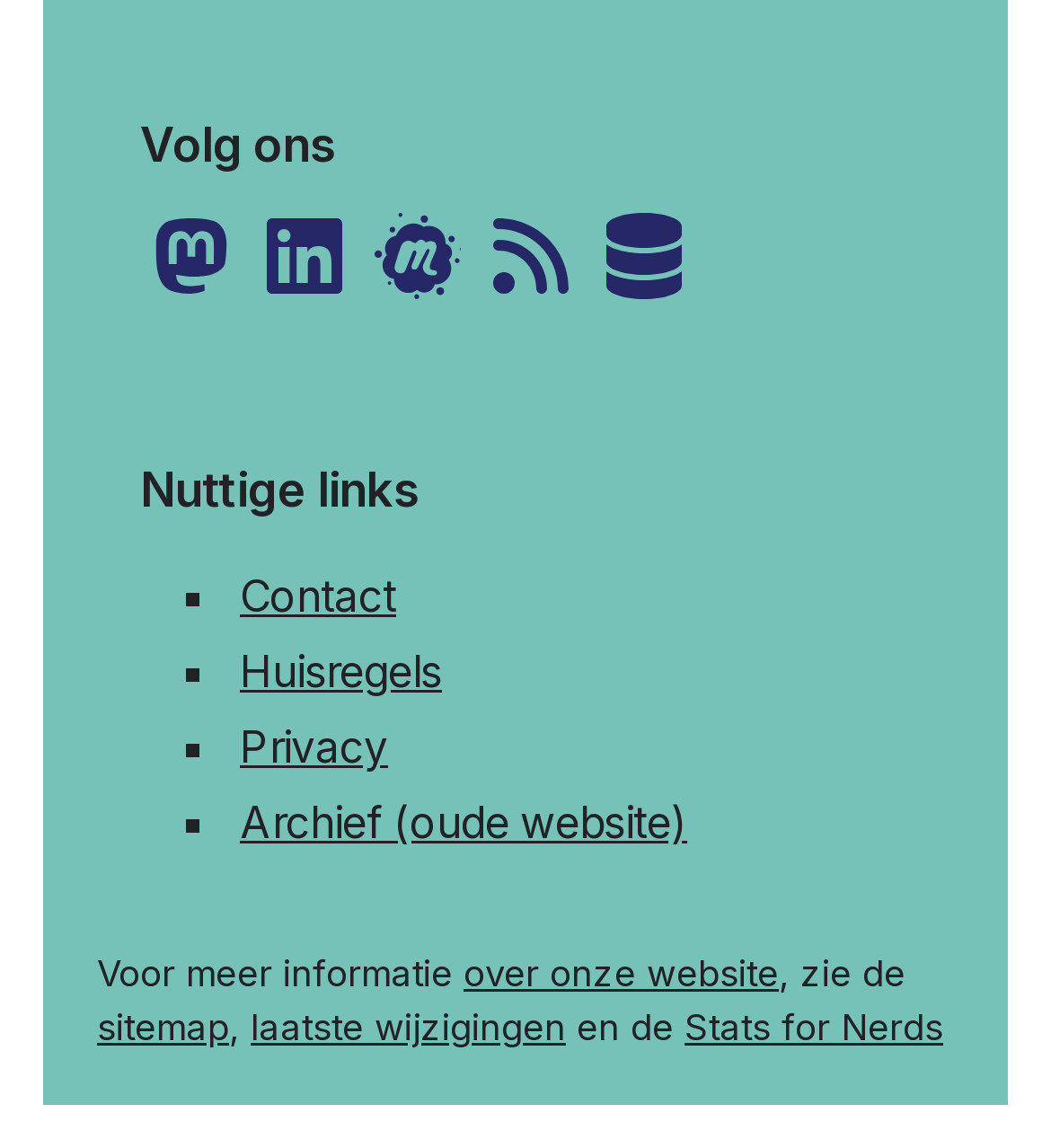Please identify the bounding box coordinates of the clickable region that I should interact with to perform the following instruction: "Click on the 'CISSEMOSSE' link". The coordinates should be expressed as four float numbers between 0 and 1, i.e., [left, top, right, bottom].

None